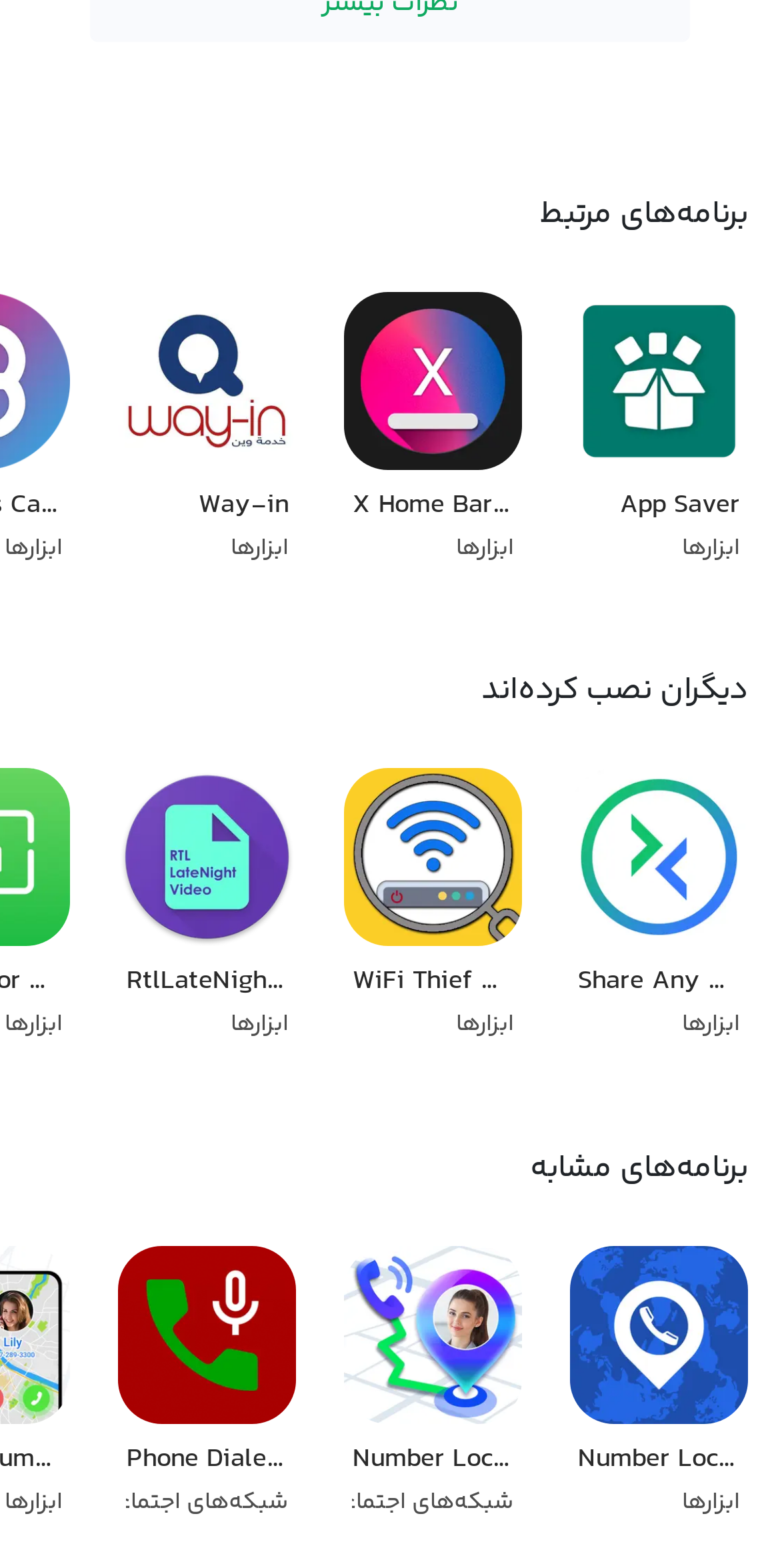Bounding box coordinates should be in the format (top-left x, top-left y, bottom-right x, bottom-right y) and all values should be floating point numbers between 0 and 1. Determine the bounding box coordinate for the UI element described as: App Saver ابزارها

[0.711, 0.176, 0.979, 0.382]